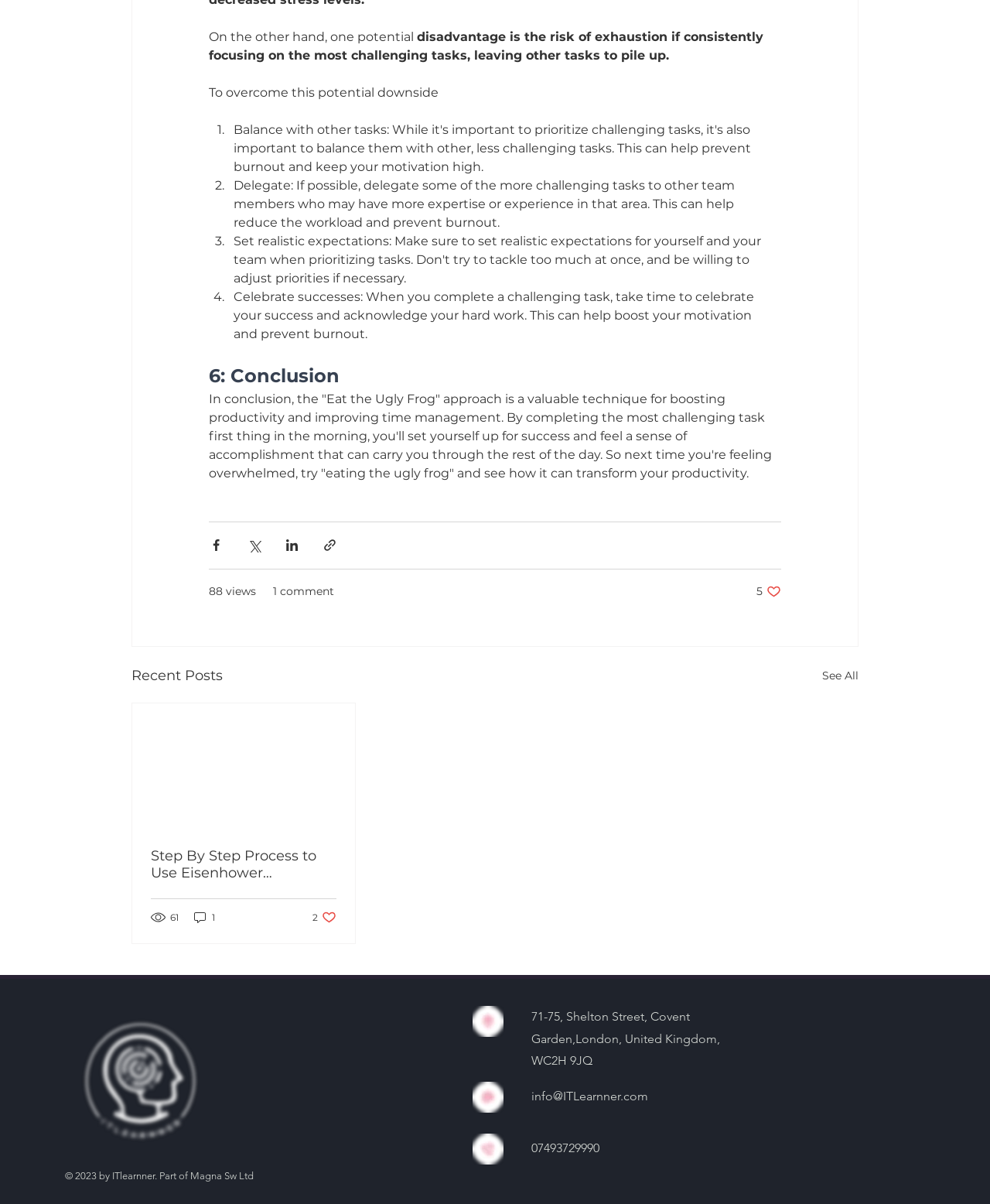Locate the bounding box coordinates of the UI element described by: "61". Provide the coordinates as four float numbers between 0 and 1, formatted as [left, top, right, bottom].

[0.152, 0.756, 0.182, 0.768]